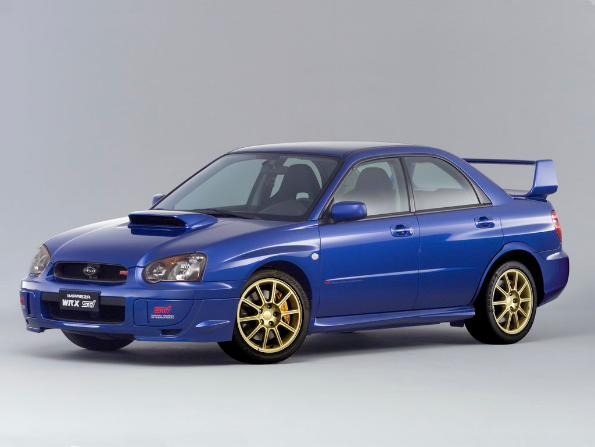Examine the image carefully and respond to the question with a detailed answer: 
In what year was the WRX STI introduced?

According to the caption, the WRX STI was 'Introduced in 2005', which provides the specific year of its introduction.